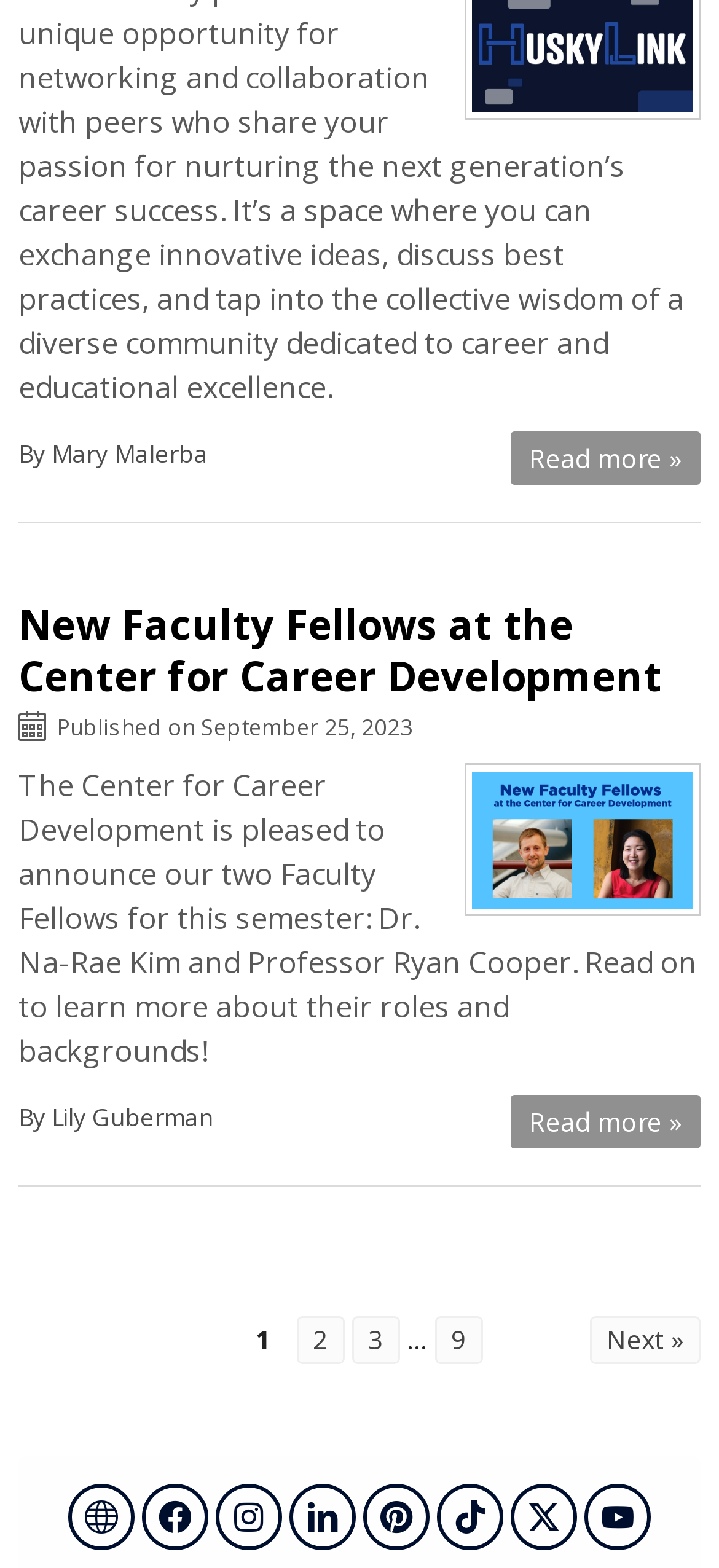How many Faculty Fellows are announced in the article?
From the screenshot, provide a brief answer in one word or phrase.

2